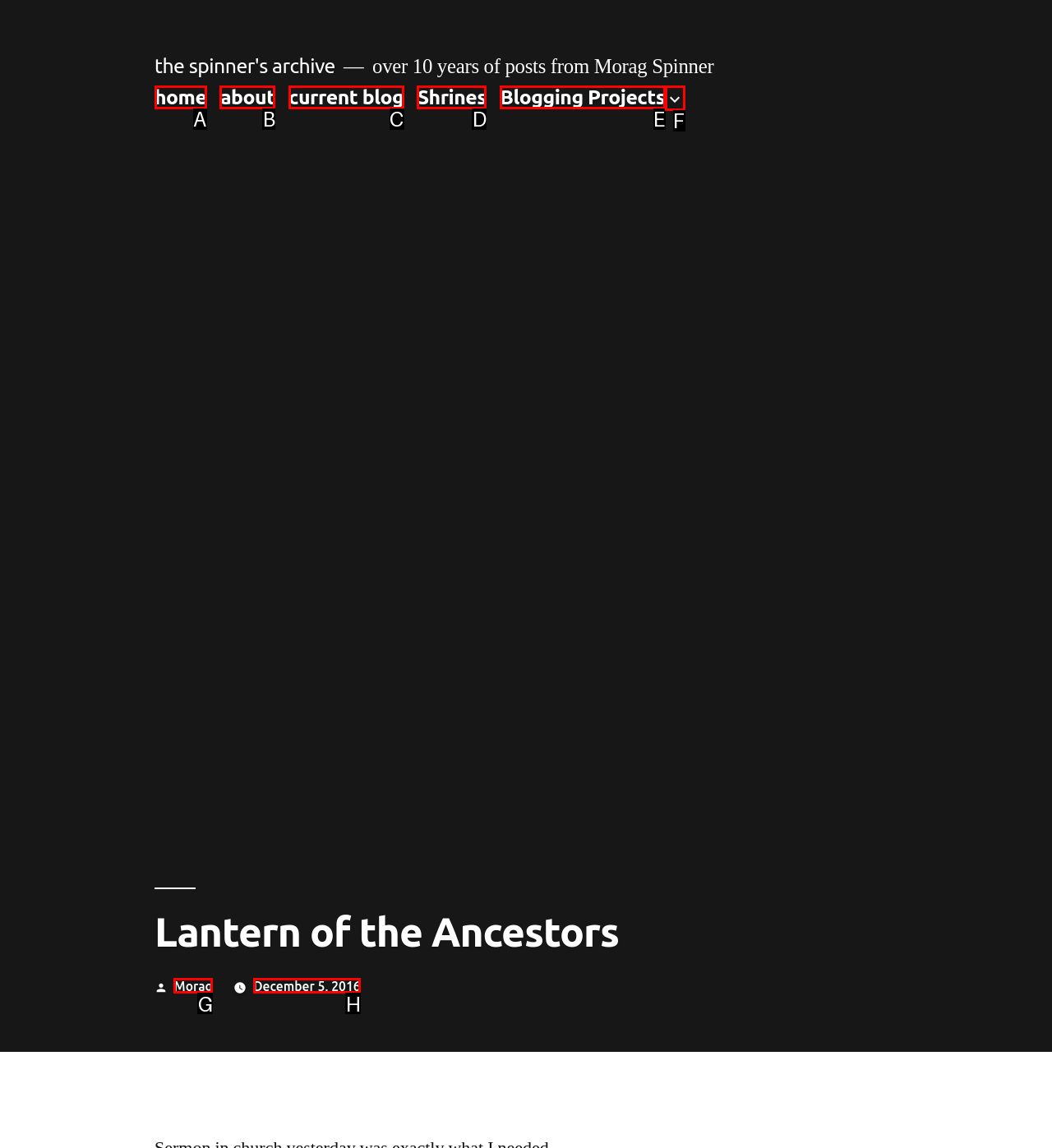Identify the HTML element that corresponds to the following description: parent_node: Blogging Projects Provide the letter of the best matching option.

F